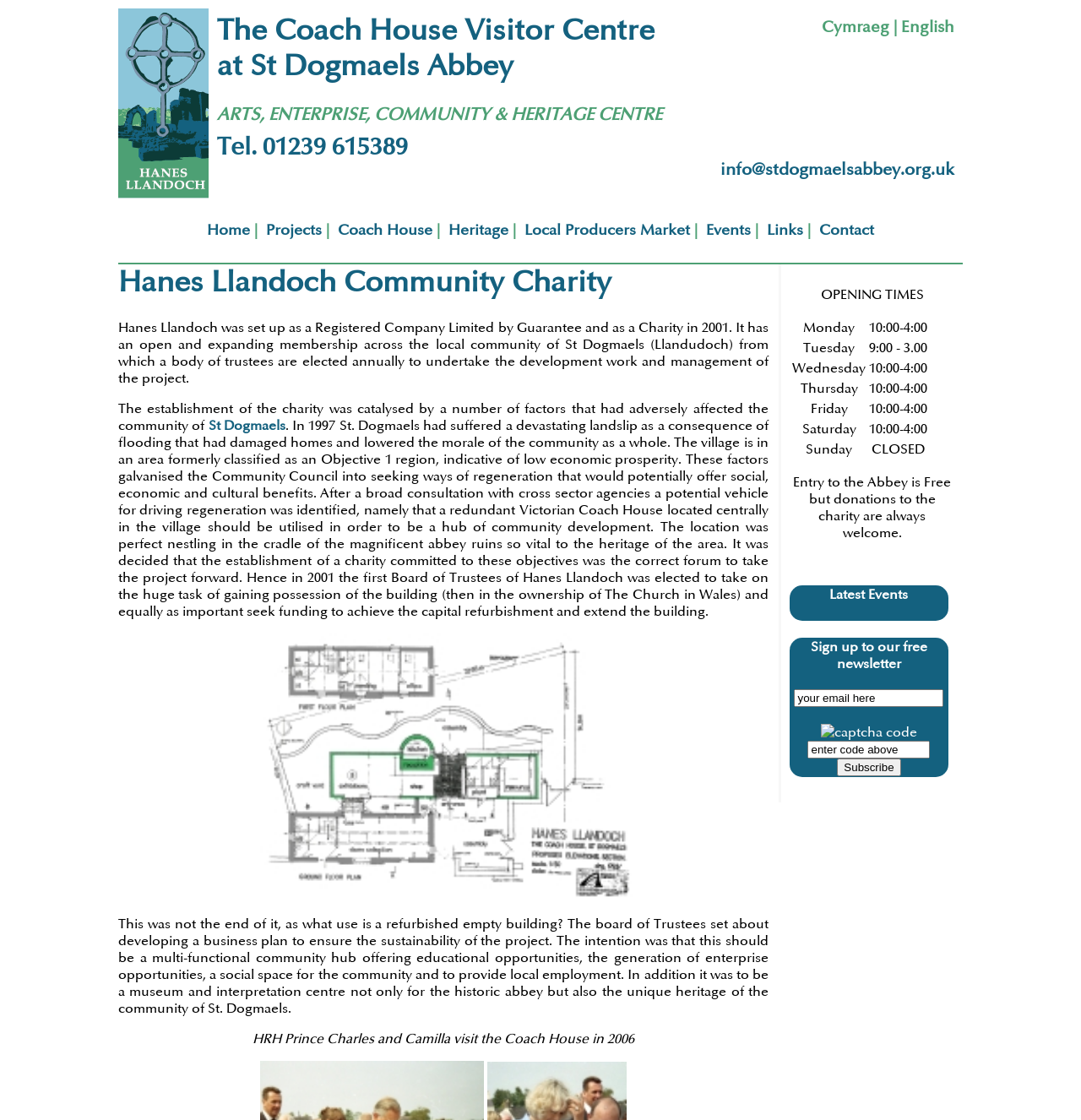Predict the bounding box coordinates for the UI element described as: "Cymraeg". The coordinates should be four float numbers between 0 and 1, presented as [left, top, right, bottom].

[0.76, 0.015, 0.823, 0.033]